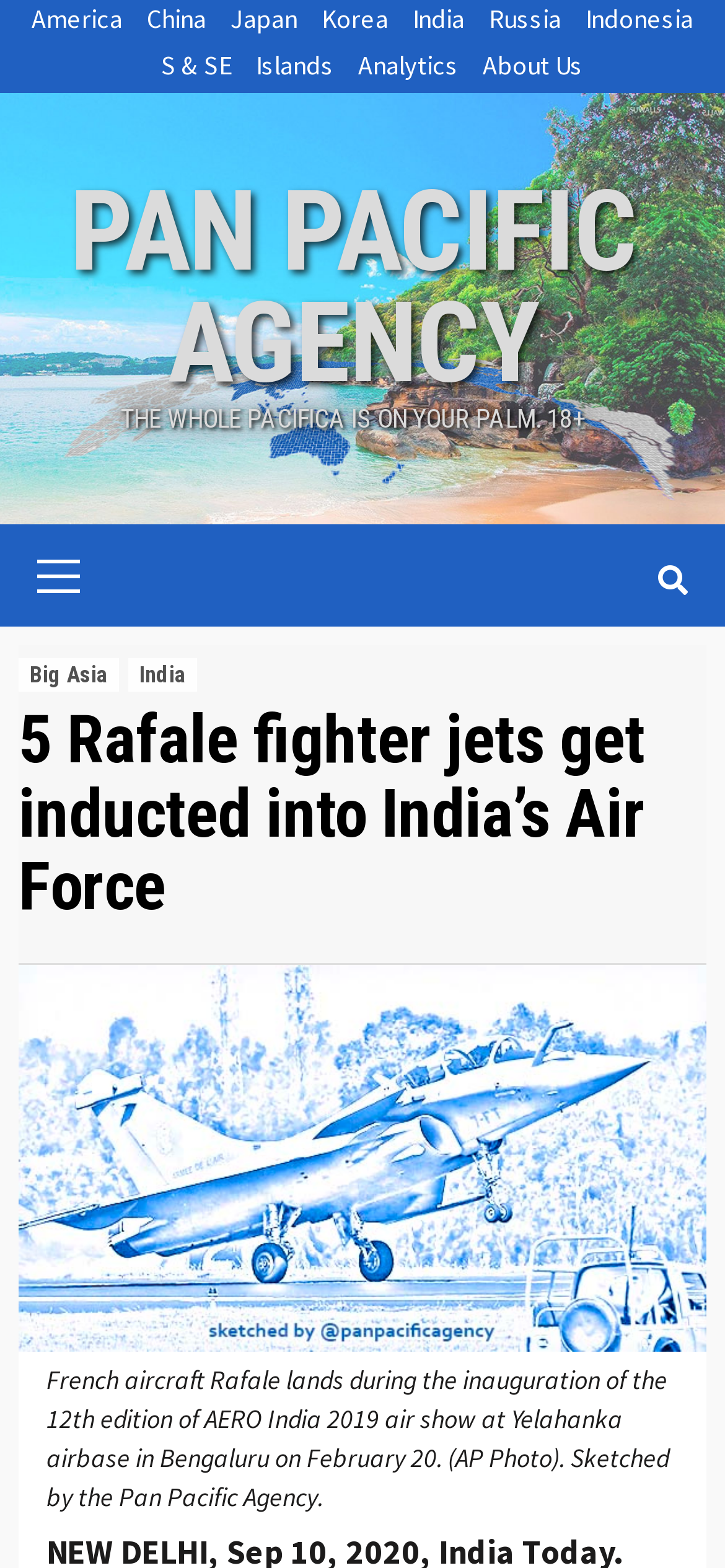Provide the bounding box coordinates of the HTML element described as: "Japan". The bounding box coordinates should be four float numbers between 0 and 1, i.e., [left, top, right, bottom].

[0.292, 0.0, 0.41, 0.03]